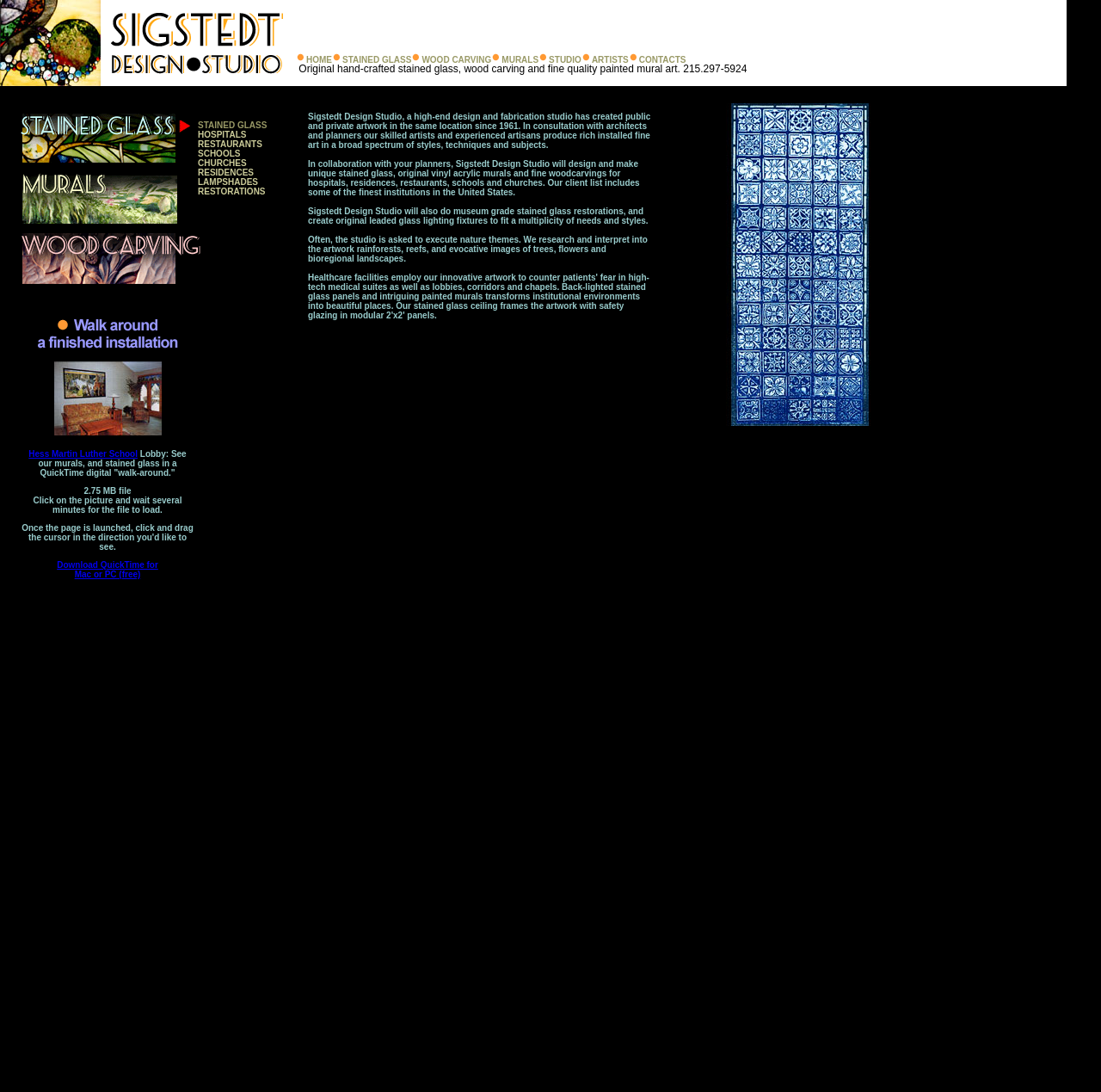What type of institutions has Sigstedt Design Studio worked with?
Provide a detailed answer to the question using information from the image.

According to the webpage content, Sigstedt Design Studio has worked with various institutions, including hospitals, residences, restaurants, schools, and churches, as mentioned in the links 'HOSPITALS', 'RESTAURANTS', 'SCHOOLS', 'CHURCHES', and 'RESIDENCES'.